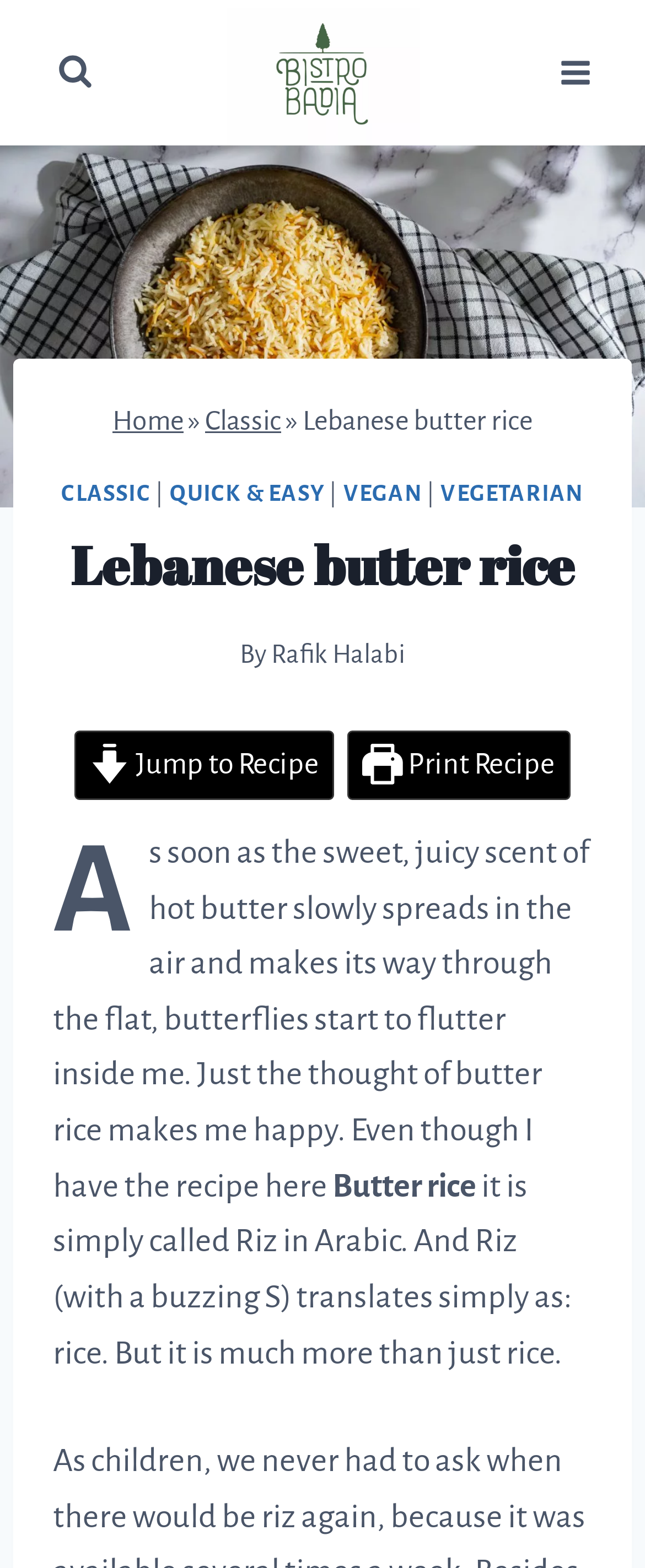Locate the bounding box coordinates of the clickable element to fulfill the following instruction: "Open menu". Provide the coordinates as four float numbers between 0 and 1 in the format [left, top, right, bottom].

[0.844, 0.03, 0.938, 0.063]